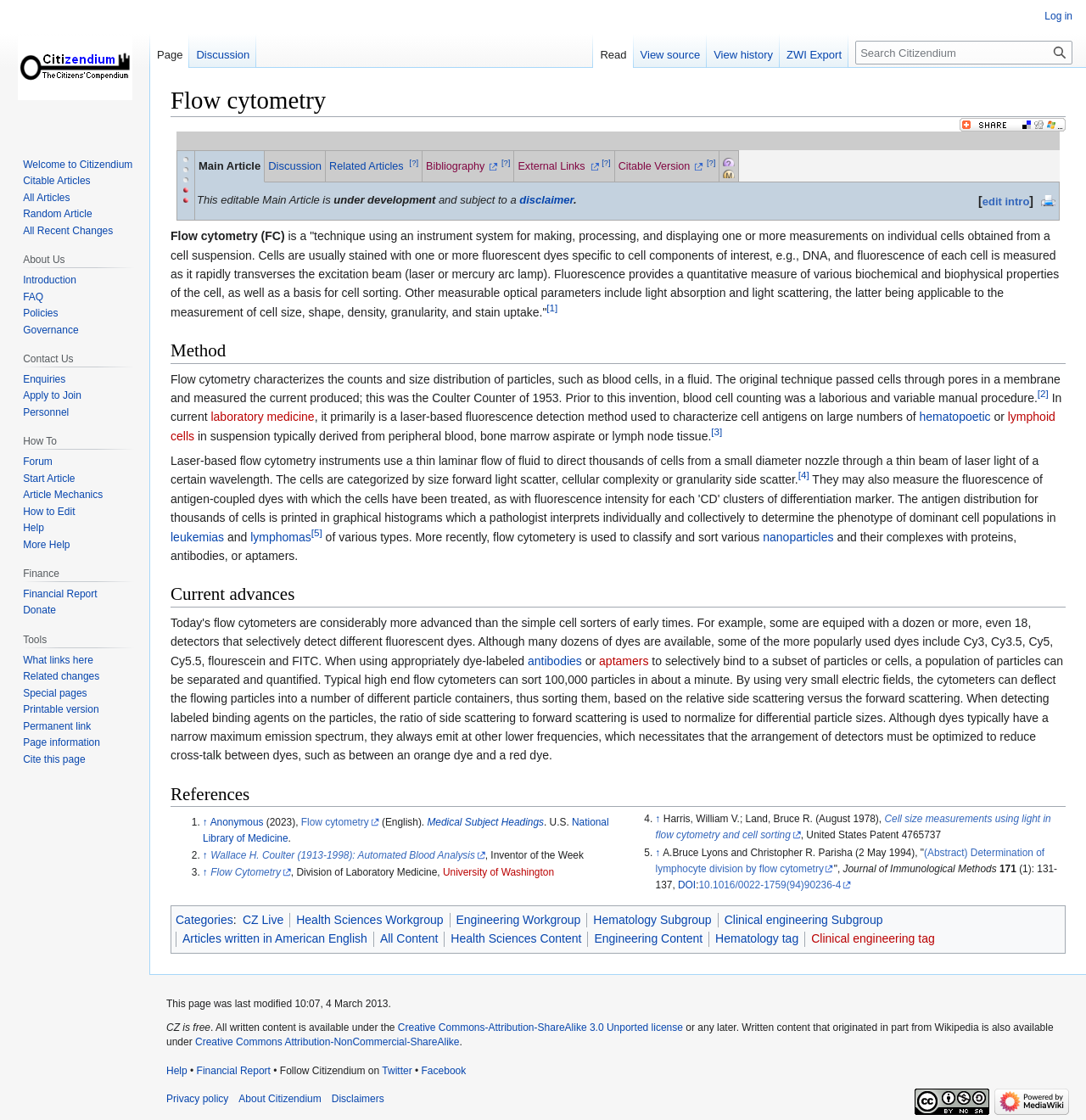Provide the bounding box coordinates of the UI element this sentence describes: "alt="Creative Commons Attribution-NonCommercial-ShareAlike"".

[0.842, 0.977, 0.911, 0.988]